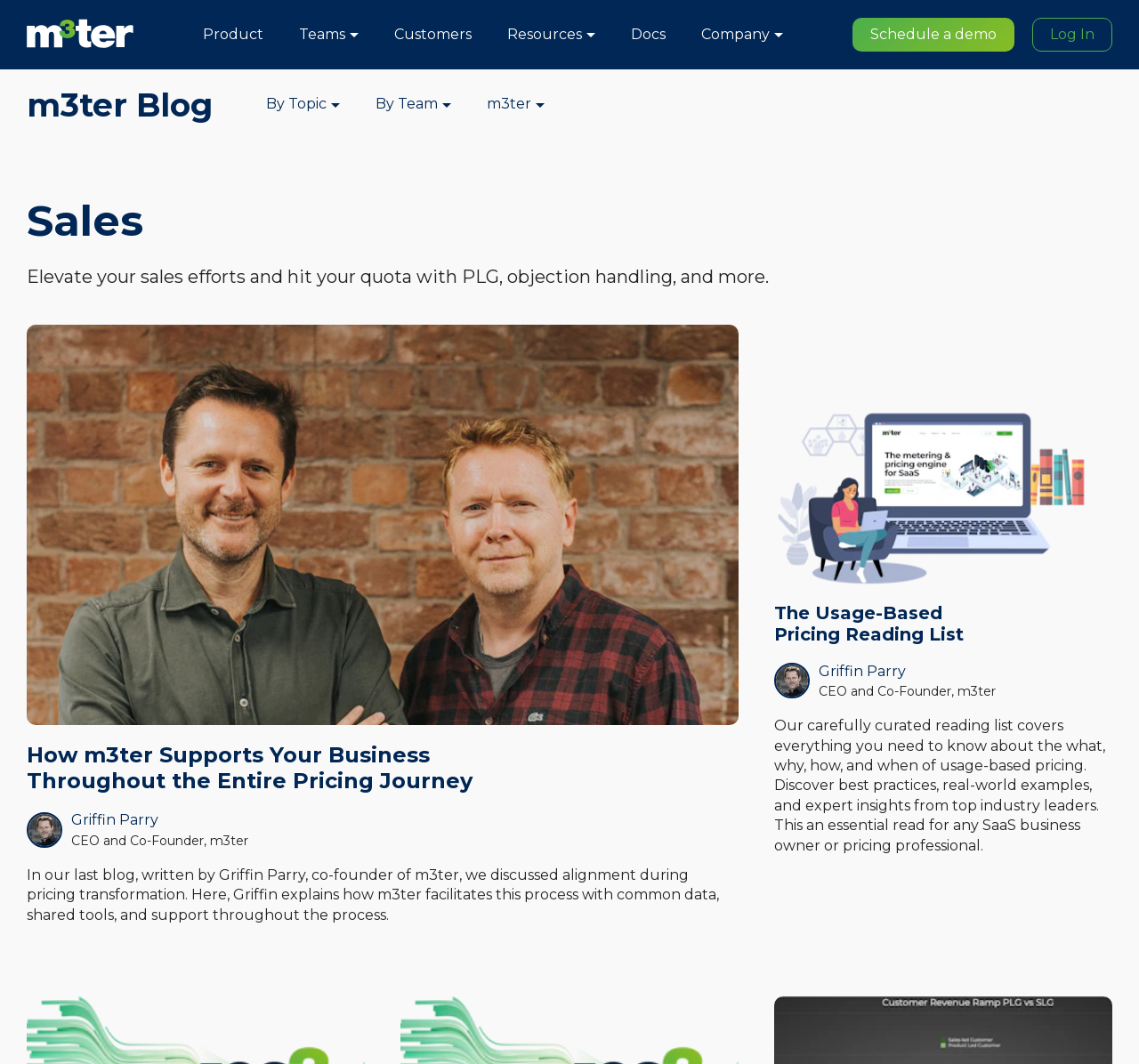Please specify the bounding box coordinates of the region to click in order to perform the following instruction: "schedule a demo".

[0.748, 0.017, 0.891, 0.049]